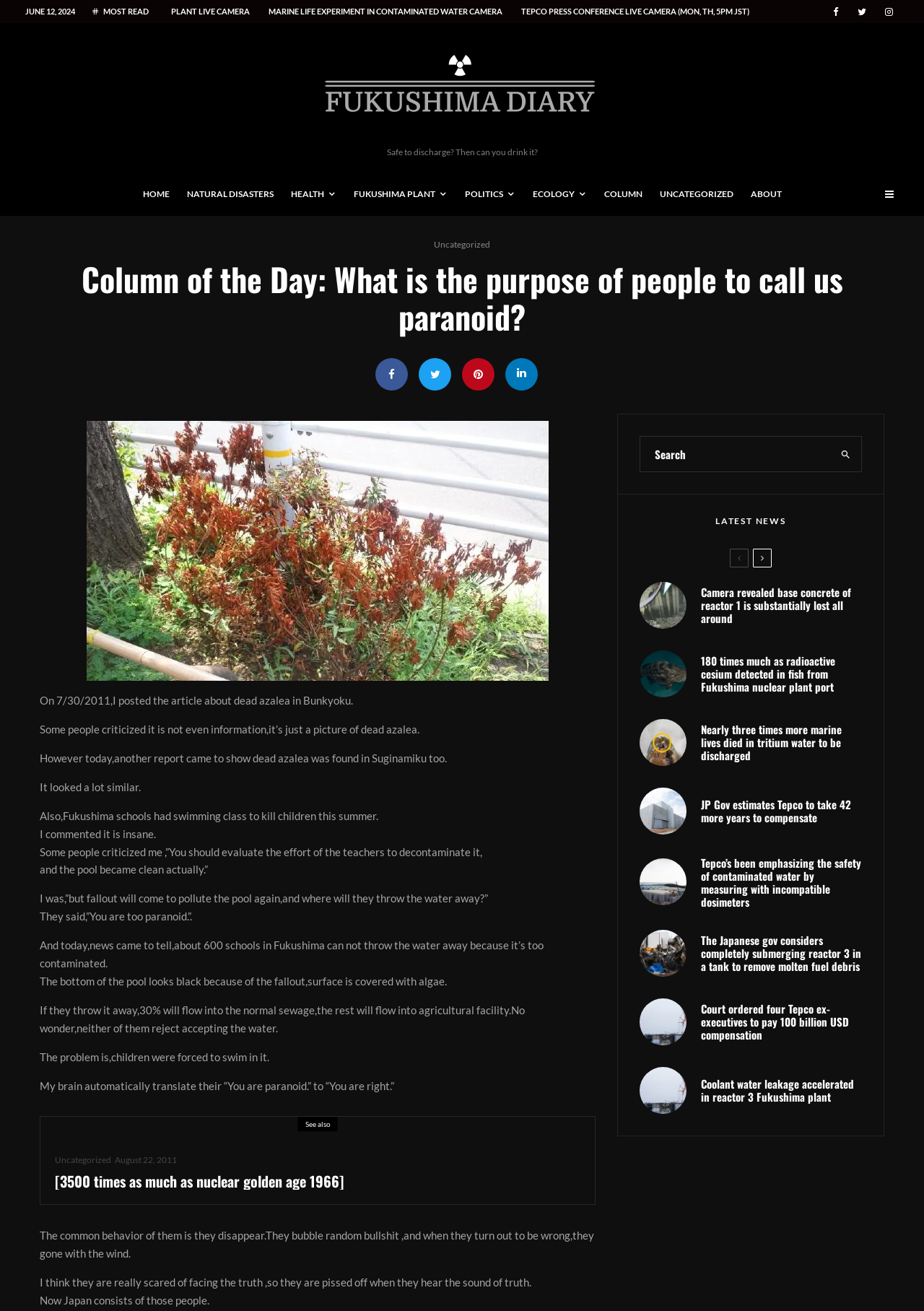How many news articles are listed under 'LATEST NEWS'?
Examine the webpage screenshot and provide an in-depth answer to the question.

Under the heading 'LATEST NEWS', there are five news articles listed, each with a brief summary and a link to the full article, providing users with the latest updates on Fukushima-related news.